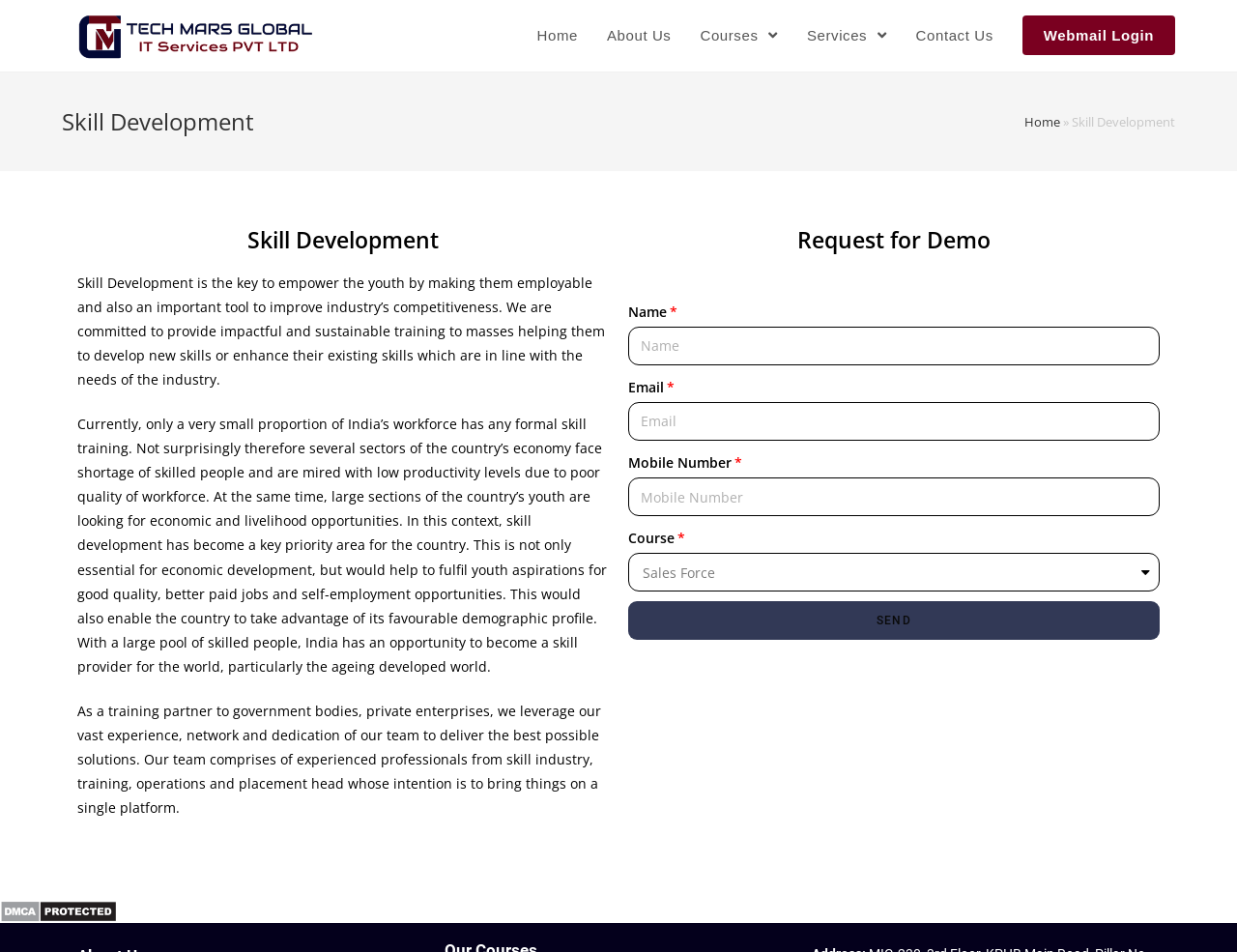Please find the bounding box coordinates of the element that must be clicked to perform the given instruction: "Click the SEND button". The coordinates should be four float numbers from 0 to 1, i.e., [left, top, right, bottom].

[0.508, 0.632, 0.938, 0.672]